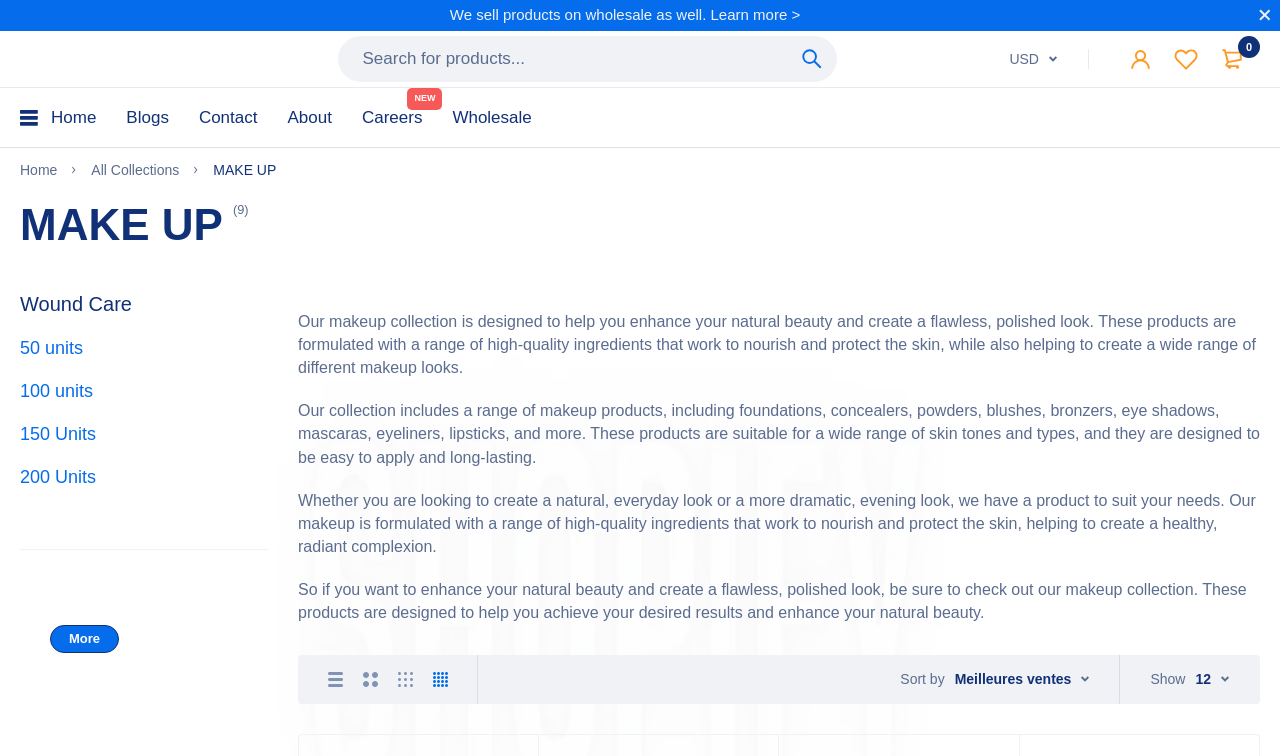Using the description "Sort by Meilleures ventes Sorting", locate and provide the bounding box of the UI element.

[0.703, 0.885, 0.852, 0.912]